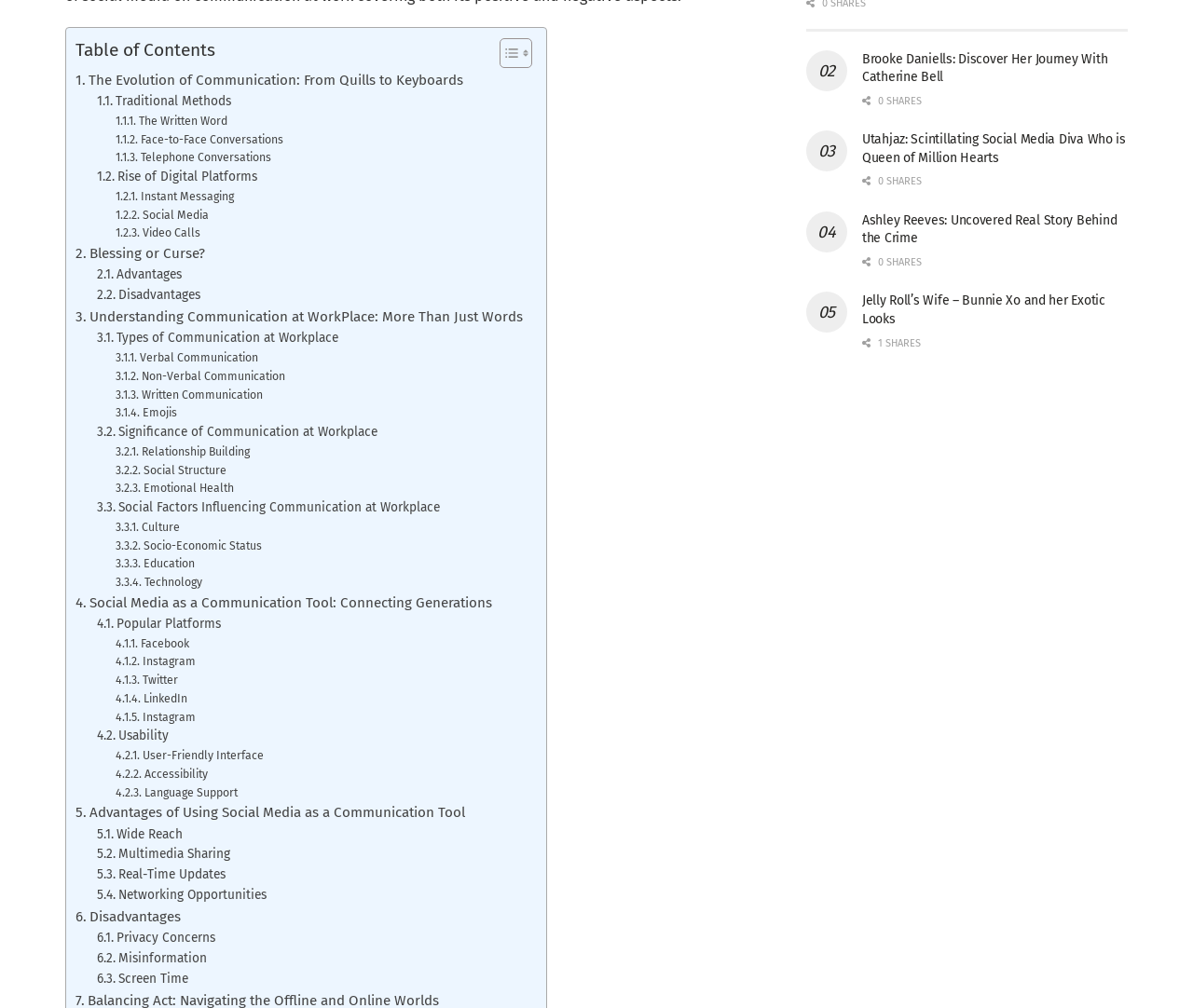Respond to the following query with just one word or a short phrase: 
What is the purpose of the 'Toggle Table of Content' button?

To toggle the table of content